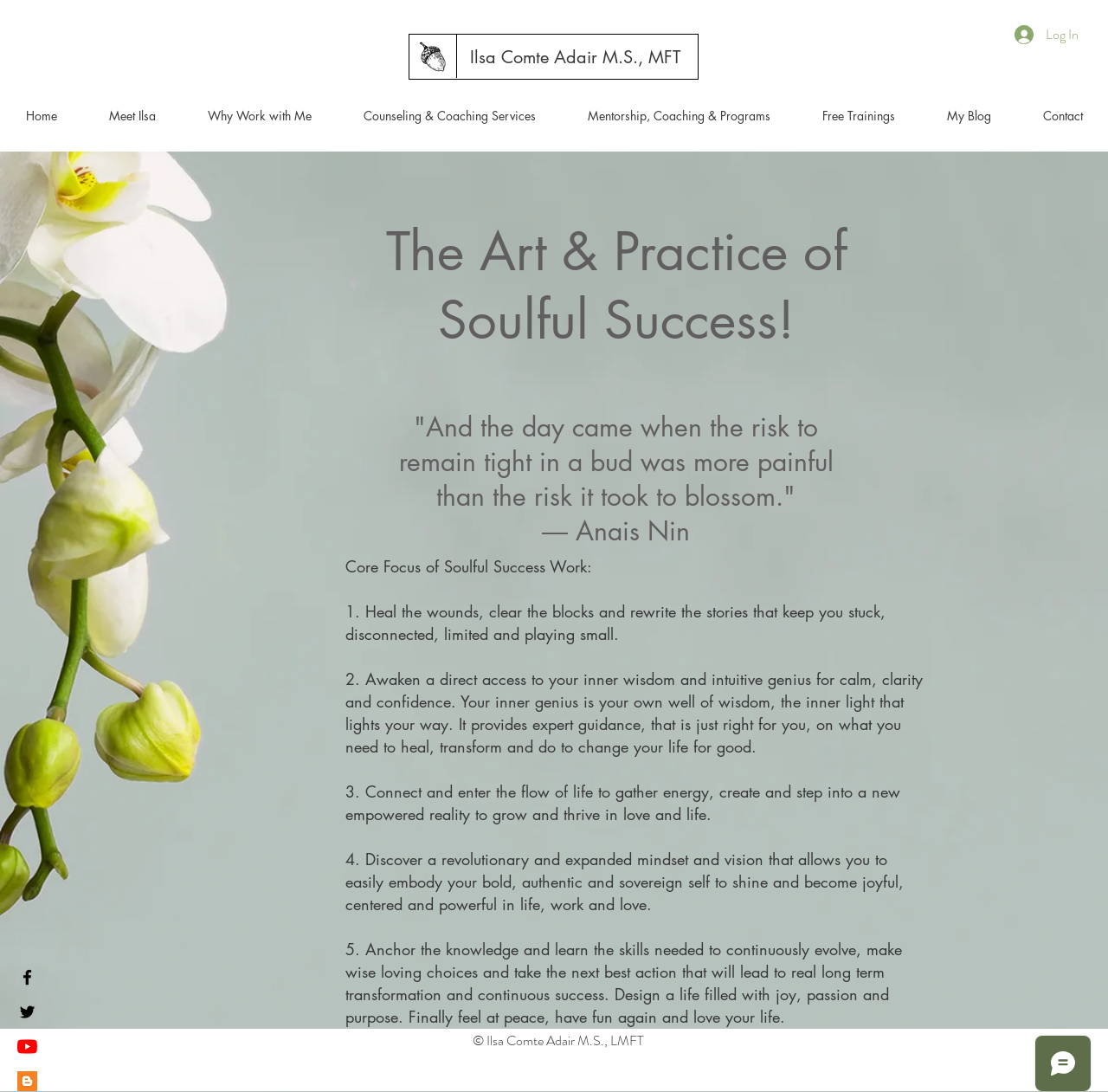Determine the bounding box coordinates of the region I should click to achieve the following instruction: "Visit Ilsa Comte Adair M.S., MFT's homepage". Ensure the bounding box coordinates are four float numbers between 0 and 1, i.e., [left, top, right, bottom].

[0.421, 0.036, 0.616, 0.068]